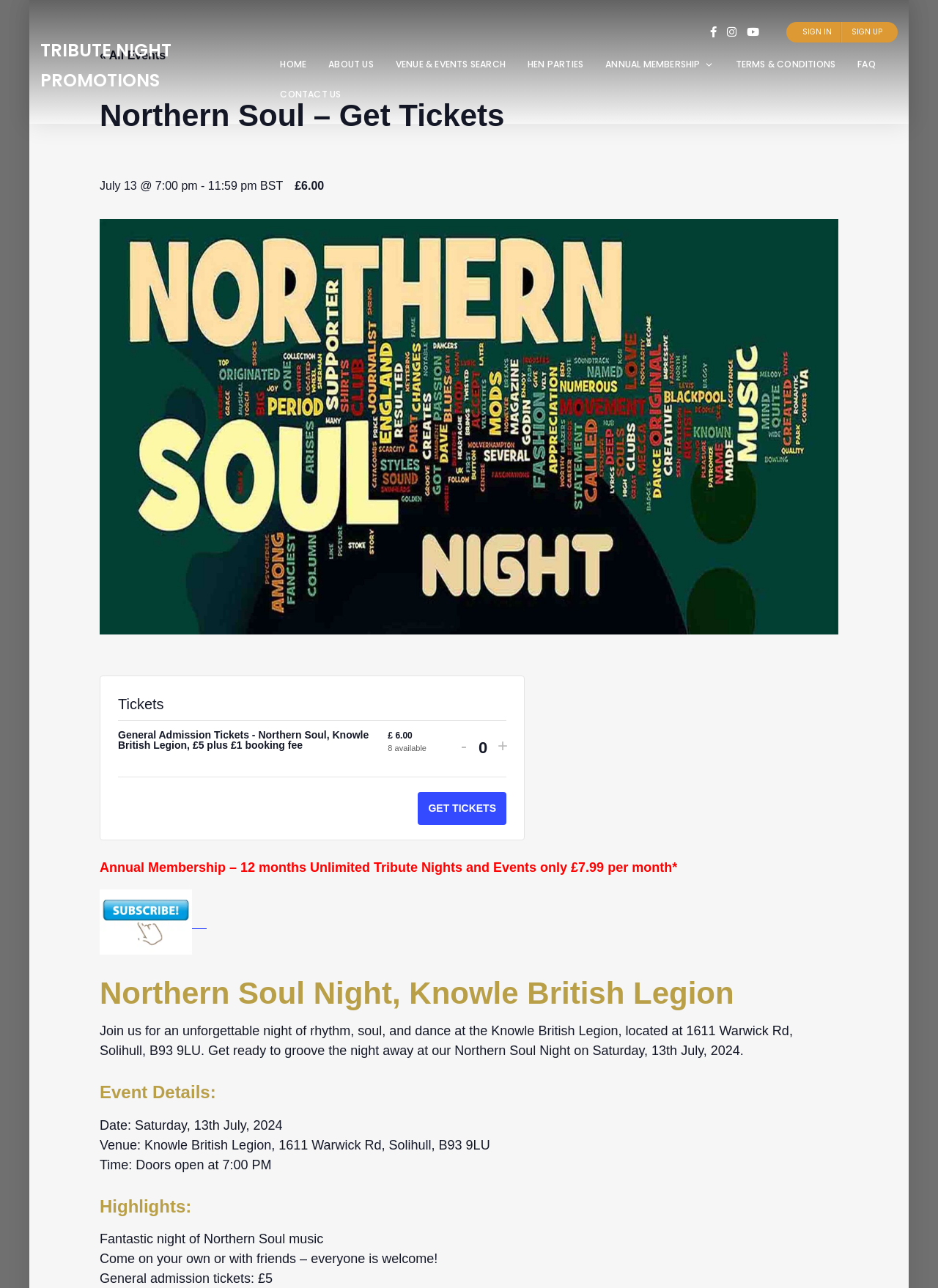Indicate the bounding box coordinates of the element that needs to be clicked to satisfy the following instruction: "Subscribe to the newsletter". The coordinates should be four float numbers between 0 and 1, i.e., [left, top, right, bottom].

None